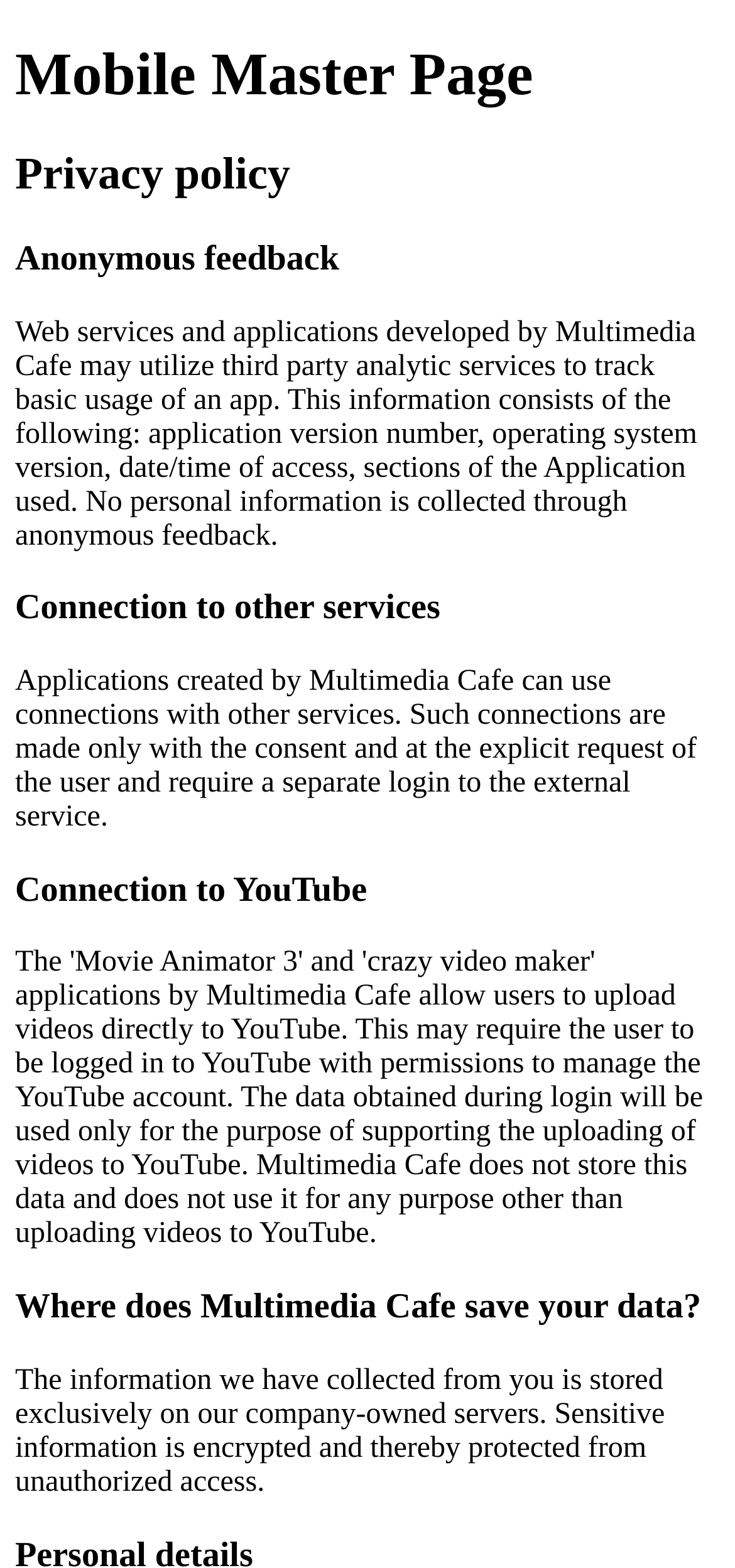Please answer the following question using a single word or phrase: 
Where are the collected data stored?

Company-owned servers